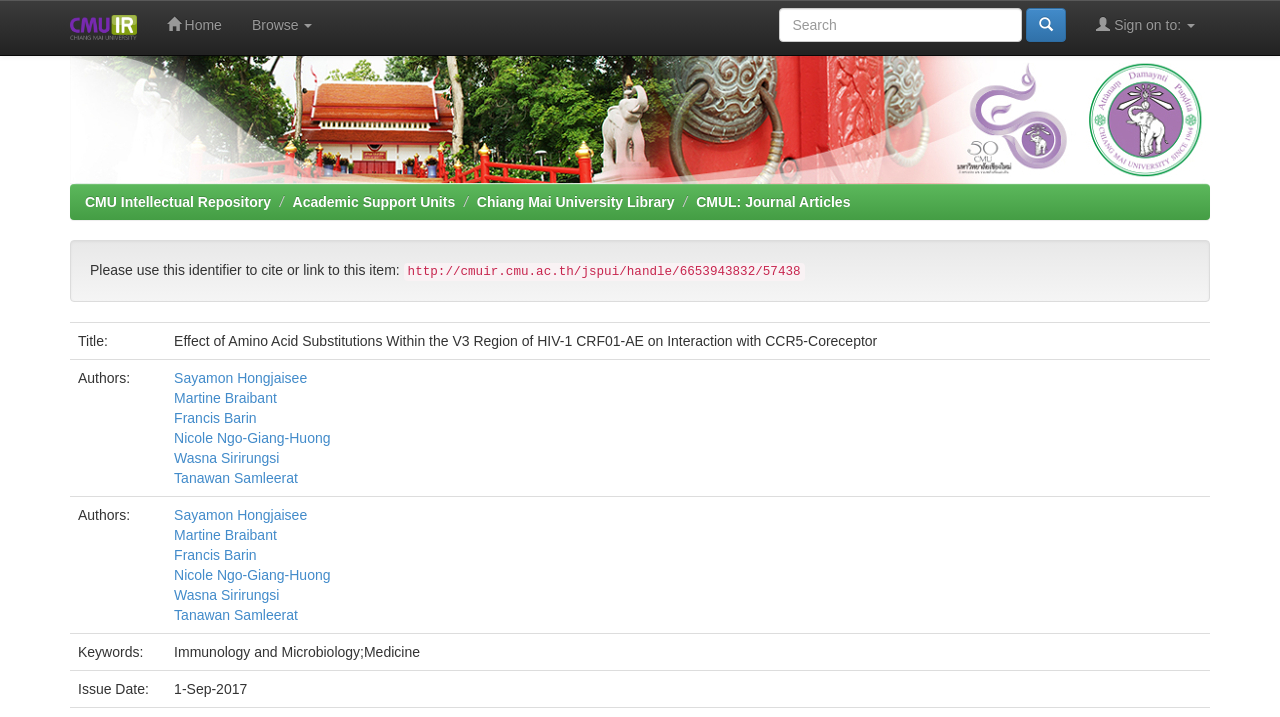Identify the bounding box of the UI component described as: "Home".

[0.118, 0.0, 0.185, 0.07]